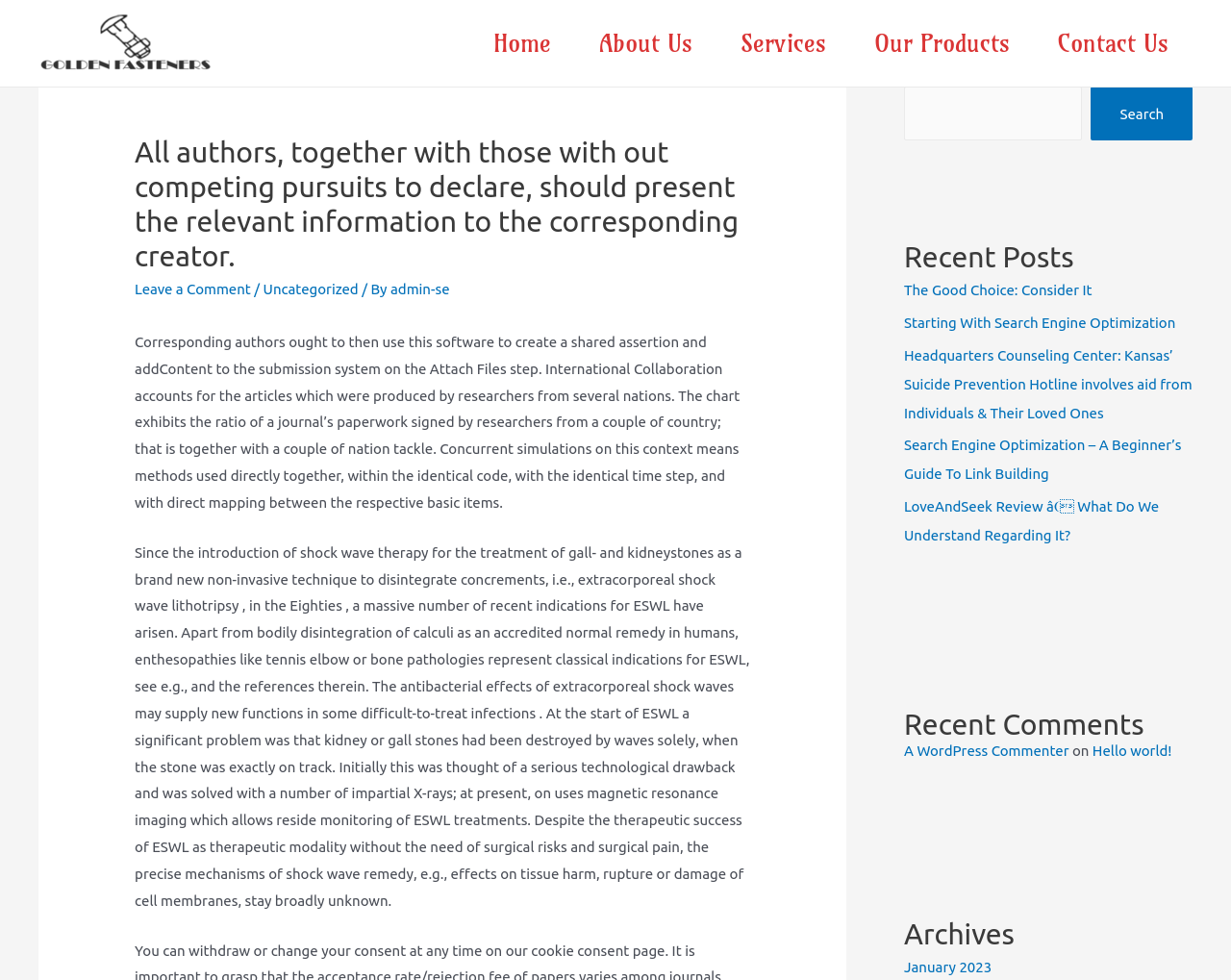What is the topic of the latest article?
Based on the content of the image, thoroughly explain and answer the question.

The latest article can be found in the main content section of the webpage. The article discusses the topic of ESWL treatment, which is a non-invasive technique to disintegrate concrements, and its various applications.